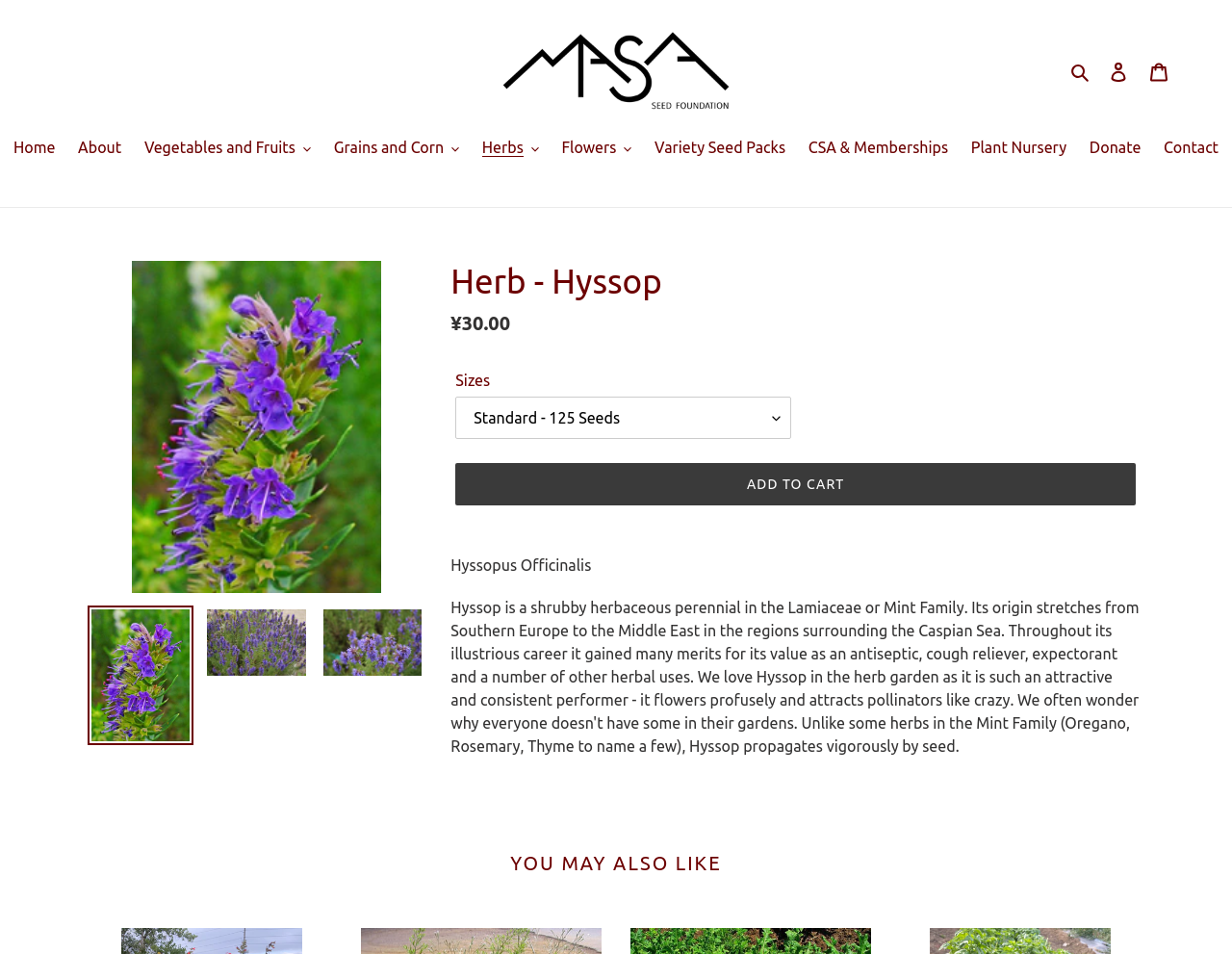What is the category of the herb?
Using the image, answer in one word or phrase.

Herbs